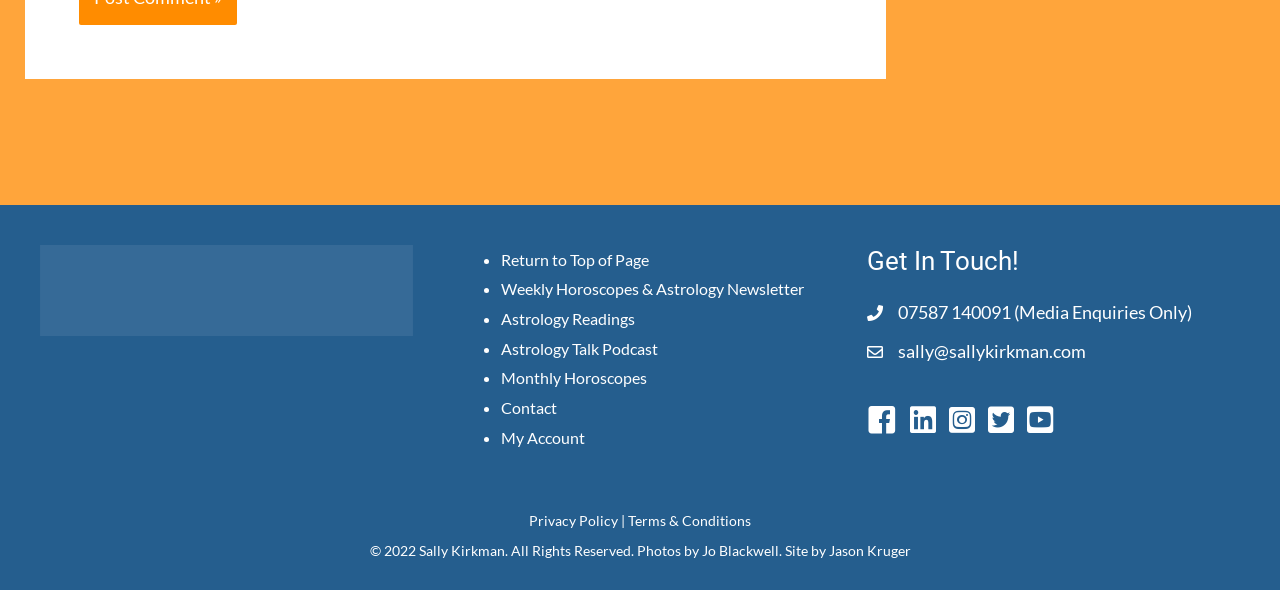Please give a concise answer to this question using a single word or phrase: 
What is the email address of the astrologer?

sally@sallykirkman.com